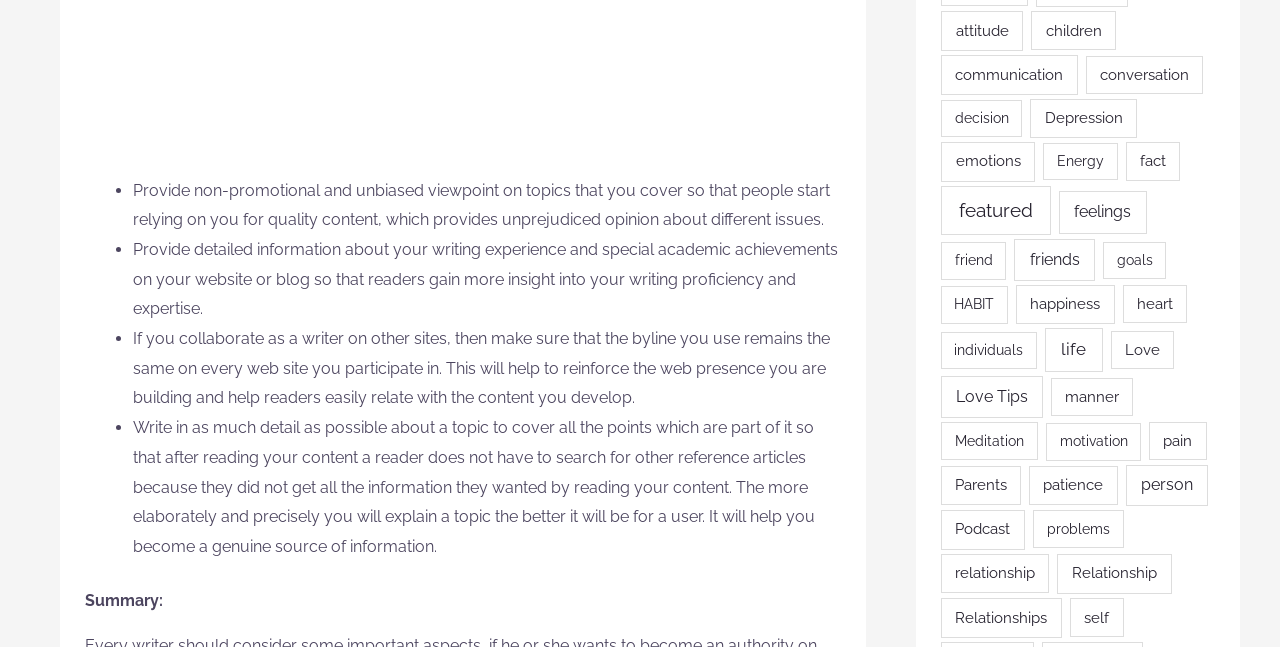What is the benefit of using the same byline on every website?
Give a single word or phrase answer based on the content of the image.

To reinforce web presence